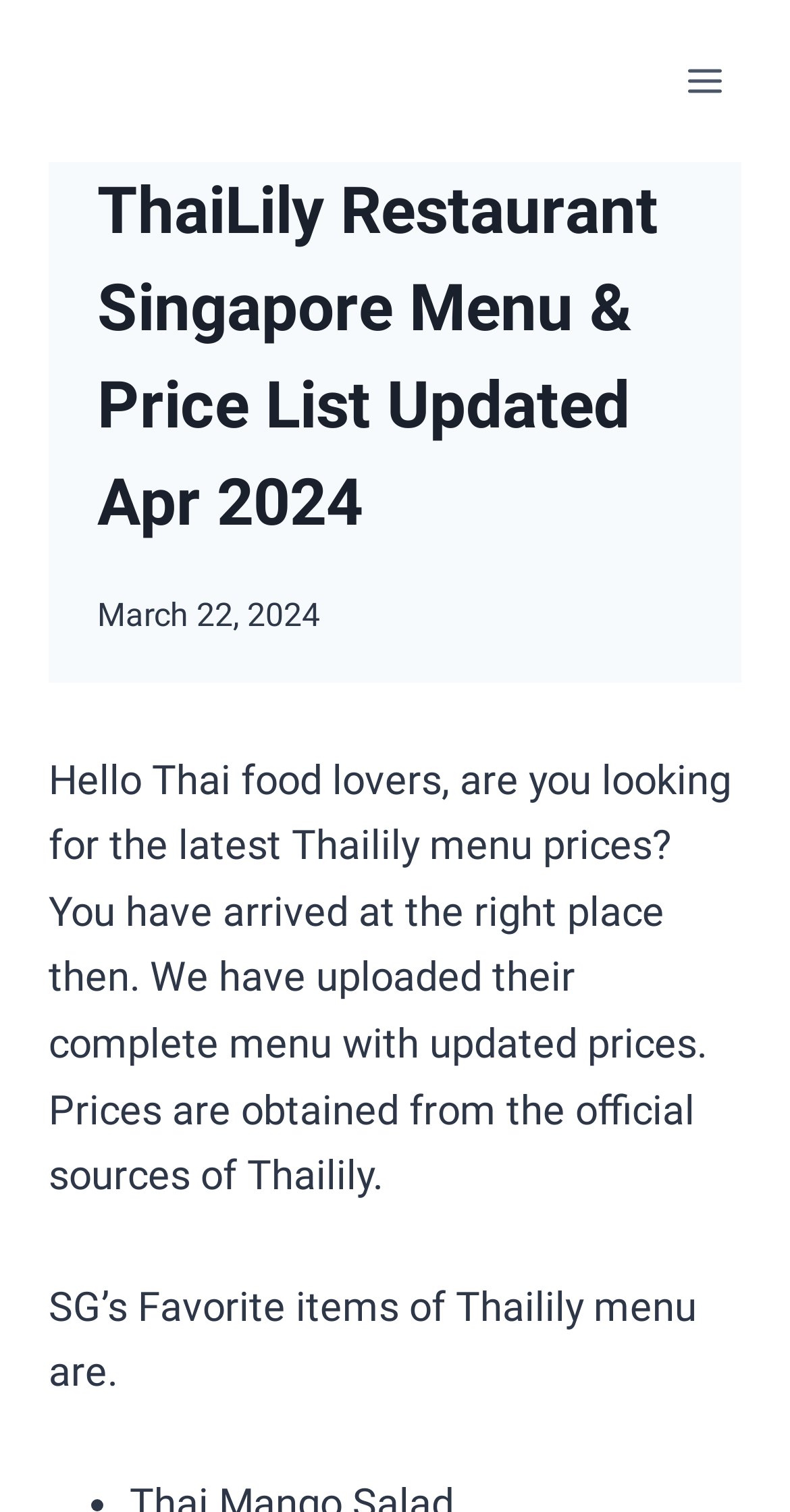Answer the question with a single word or phrase: 
What is the date of the latest menu update?

March 22, 2024